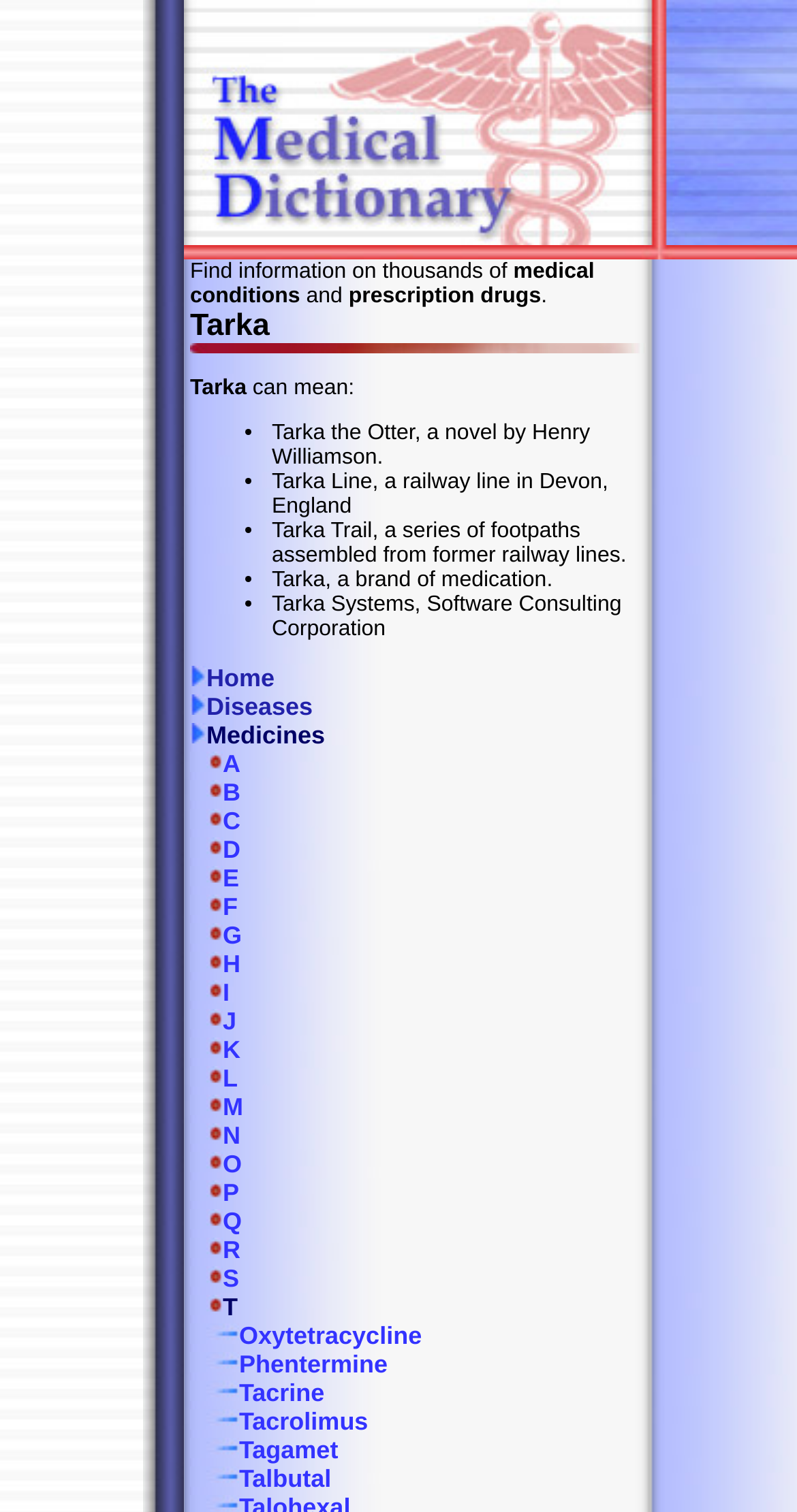What is the purpose of the webpage?
Refer to the screenshot and respond with a concise word or phrase.

Health and Medicine Reference